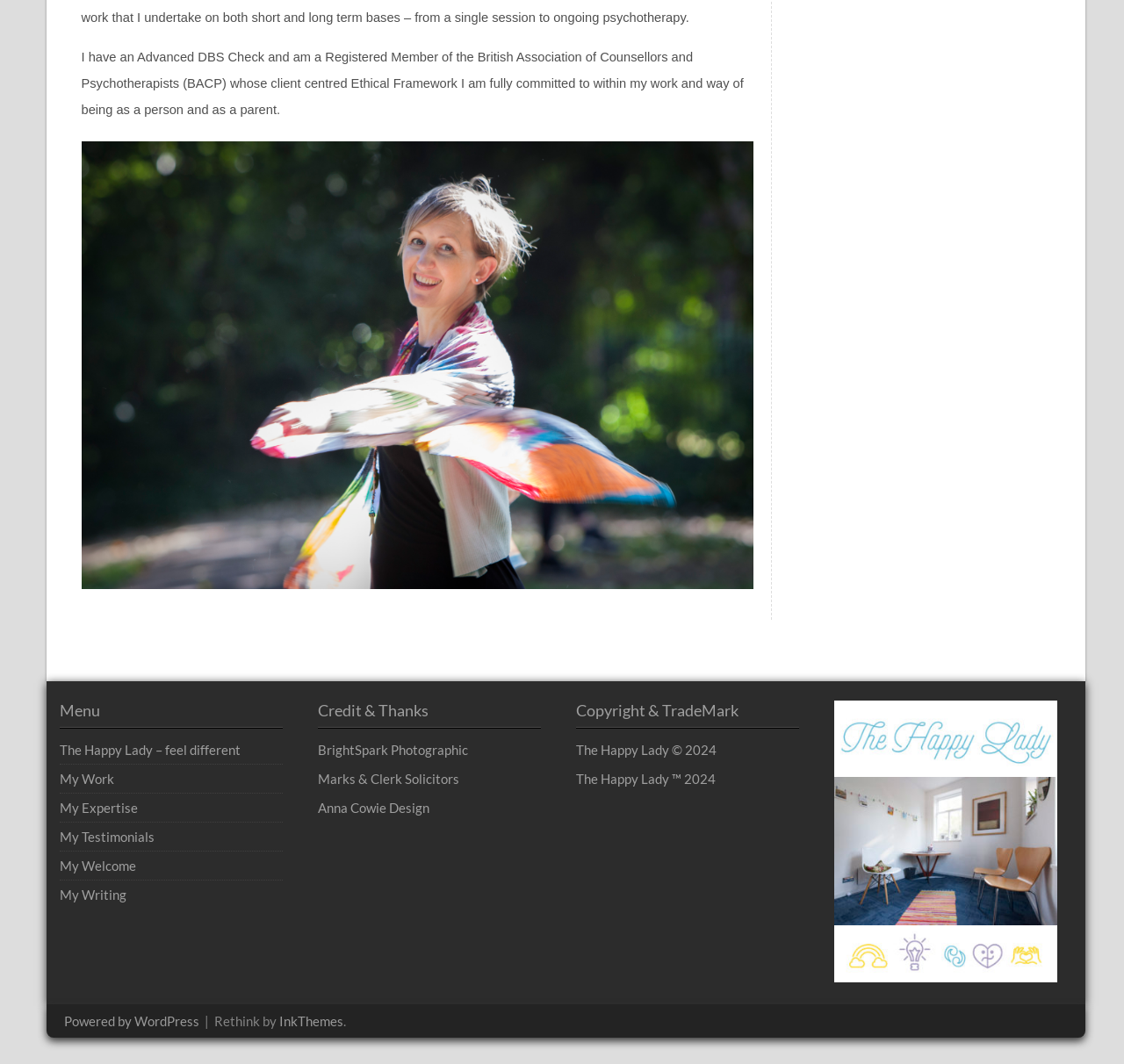Can you specify the bounding box coordinates of the area that needs to be clicked to fulfill the following instruction: "Check 'Copyright & TradeMark'"?

[0.512, 0.659, 0.711, 0.685]